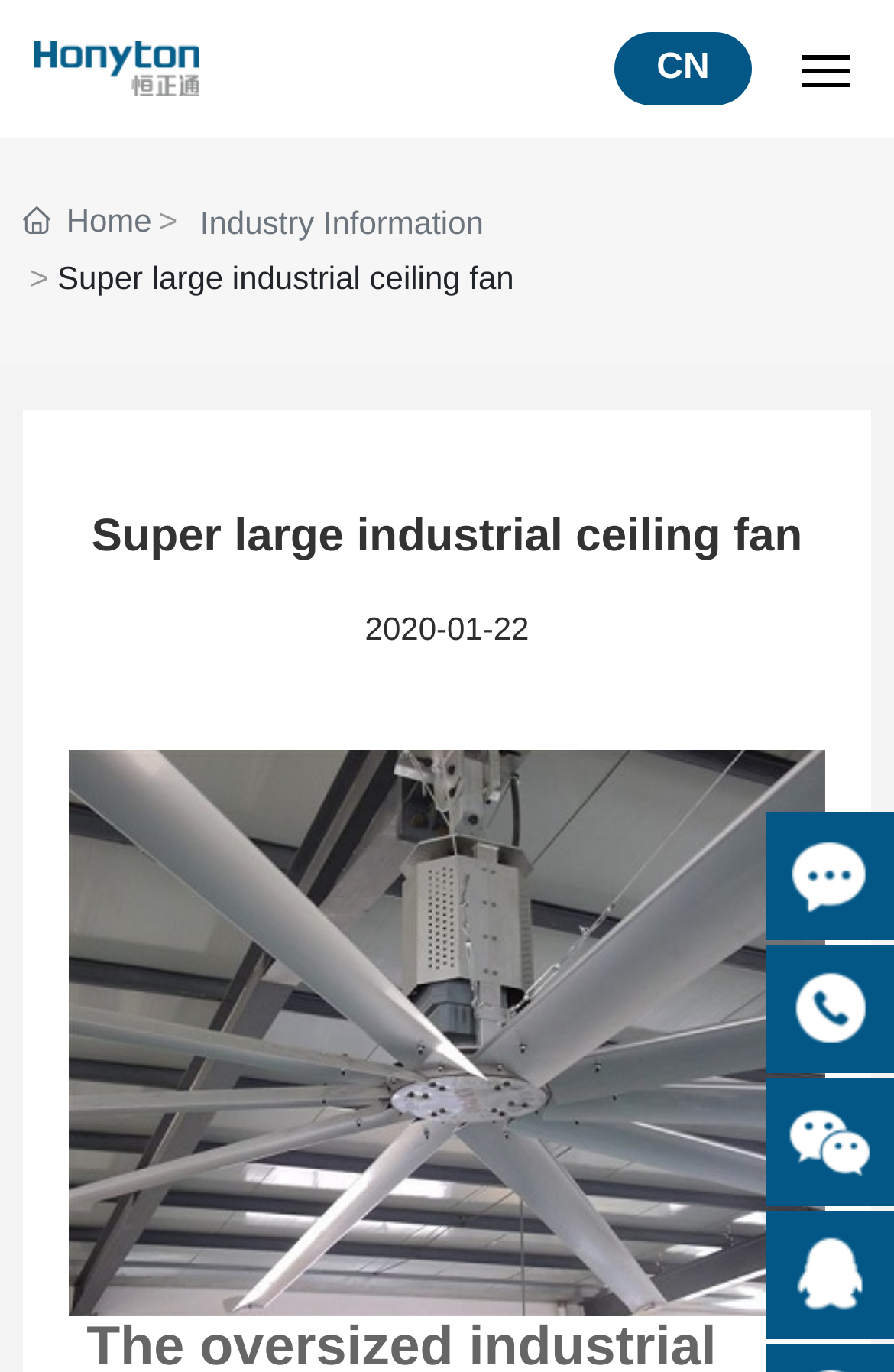Based on the image, provide a detailed and complete answer to the question: 
How many navigation links are there?

There are 9 navigation links on the webpage, which are 'Home', 'About us', 'Product', 'Technology', 'Service', 'Video and Download', 'Customers', 'News', and 'Contact'.